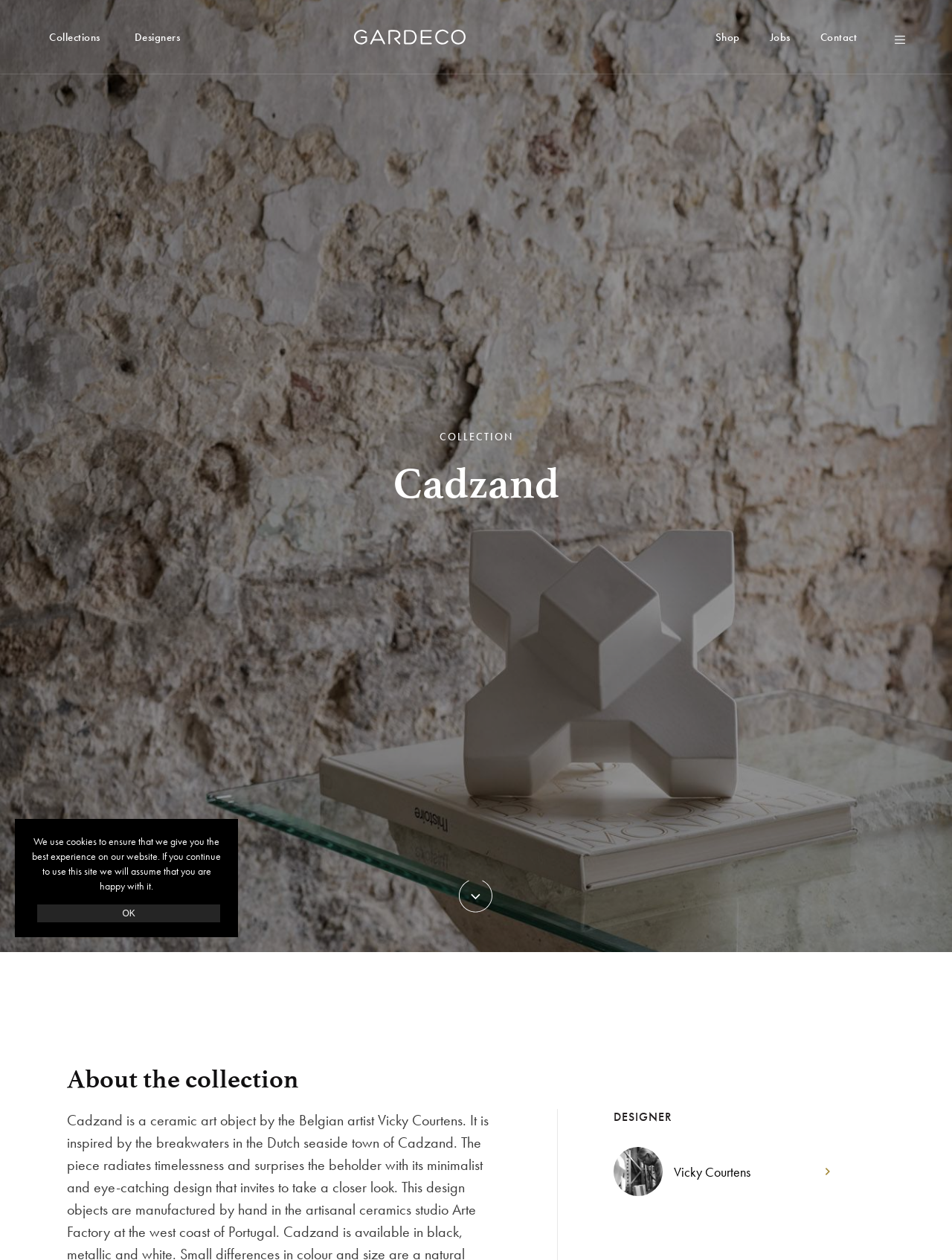Using the provided element description: "Vicky Courtensicon-arrow-white", determine the bounding box coordinates of the corresponding UI element in the screenshot.

[0.644, 0.91, 0.871, 0.949]